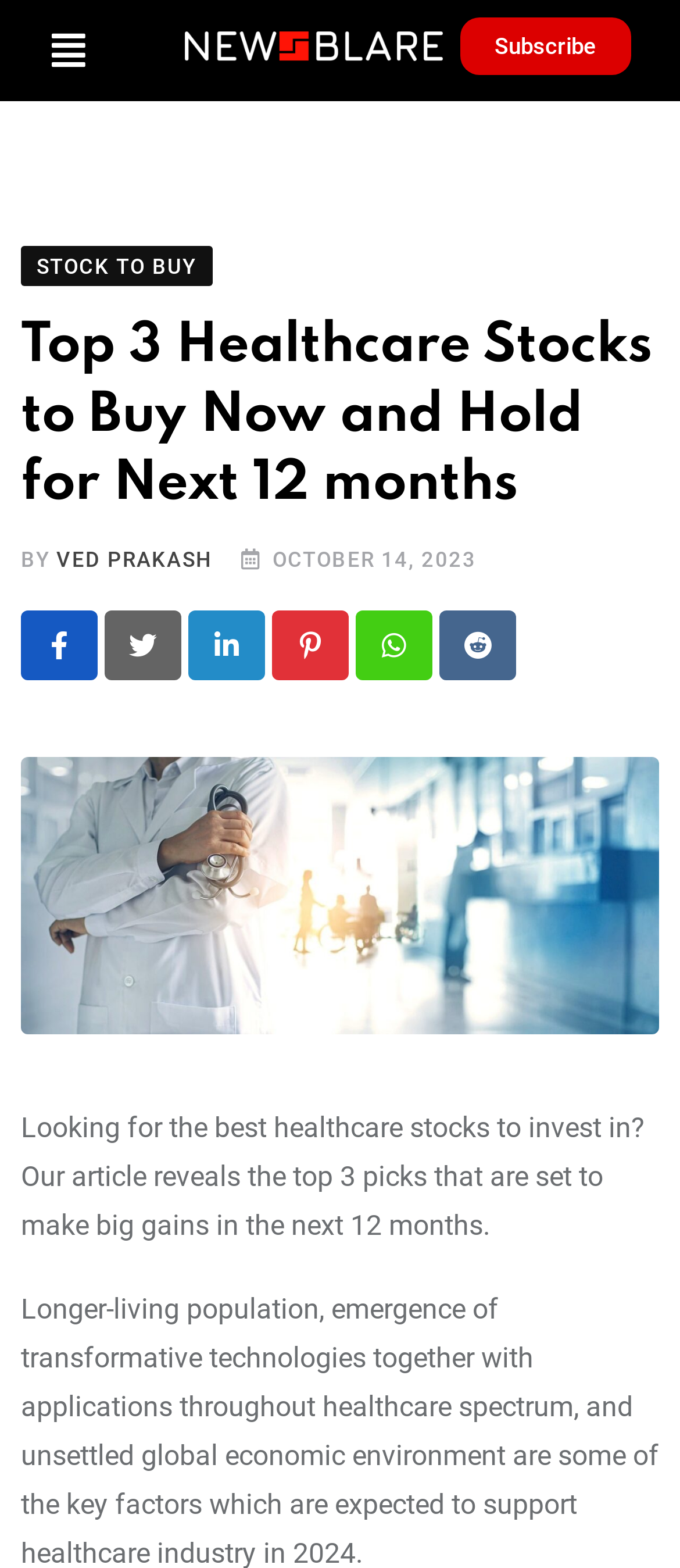Respond to the following question with a brief word or phrase:
What is the topic of the article?

Healthcare stocks